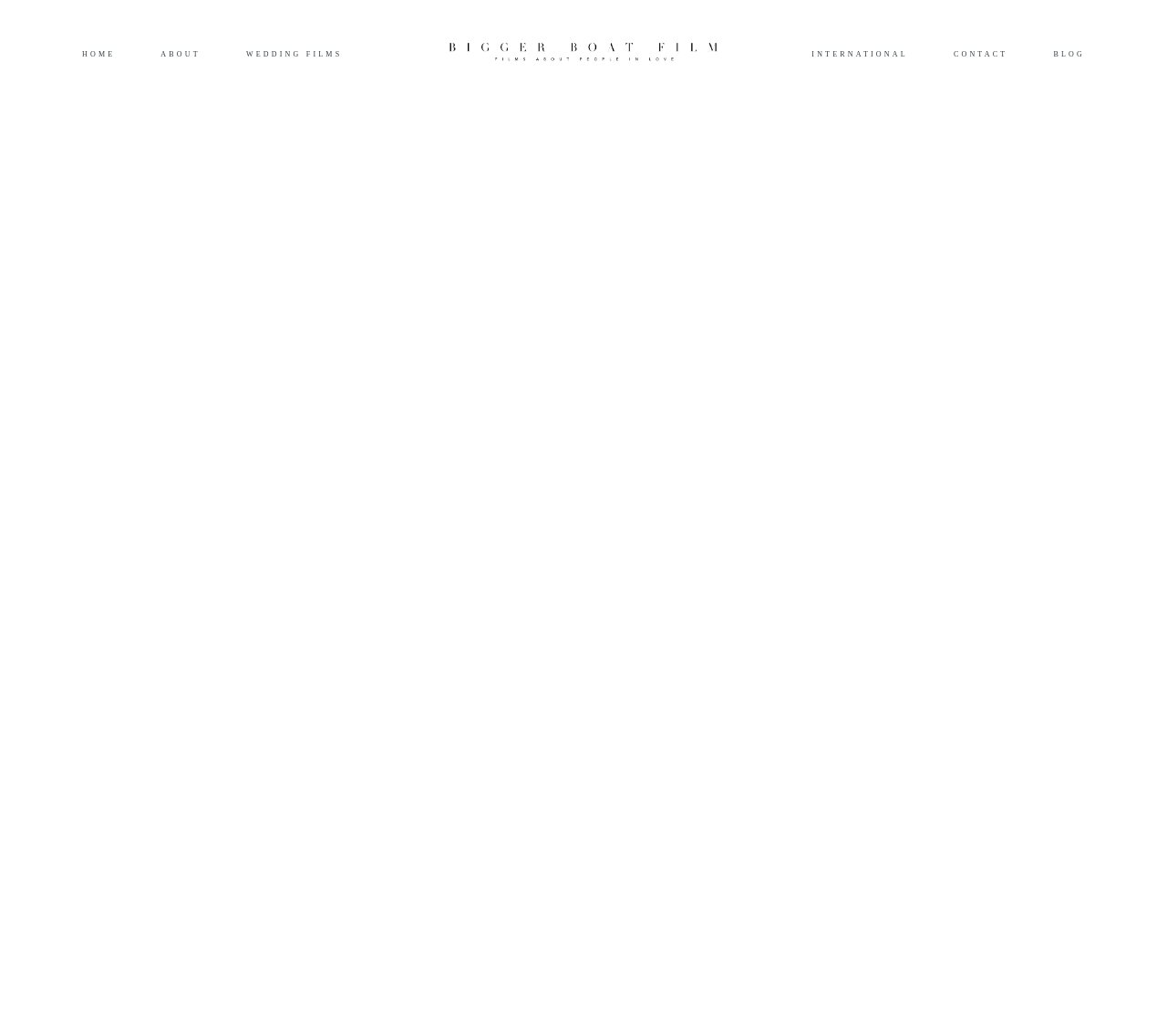How many images are there in the header?
Using the visual information, respond with a single word or phrase.

3